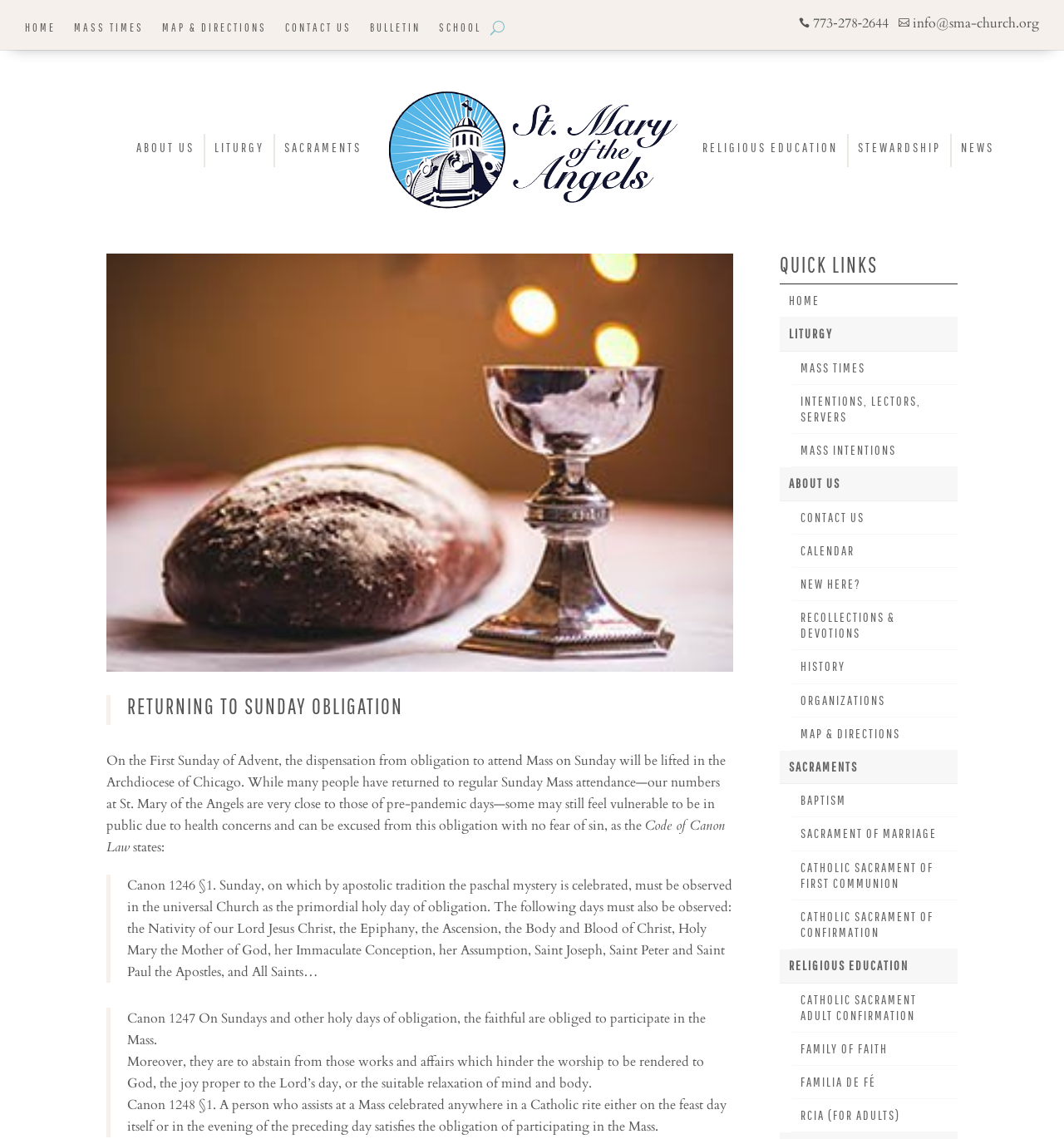Can you find the bounding box coordinates for the element to click on to achieve the instruction: "View MASS TIMES"?

[0.07, 0.018, 0.135, 0.036]